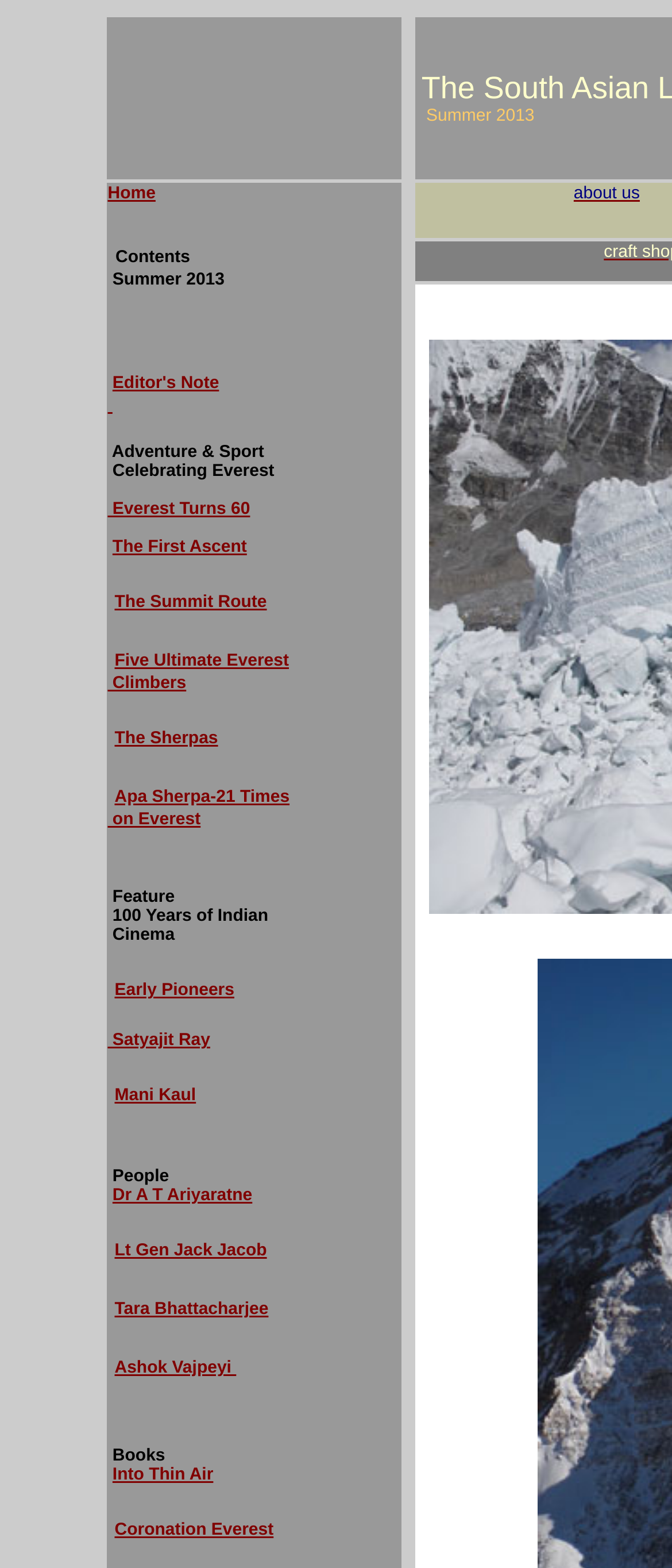Answer briefly with one word or phrase:
How many links are there under 'Adventure & Sport'?

3